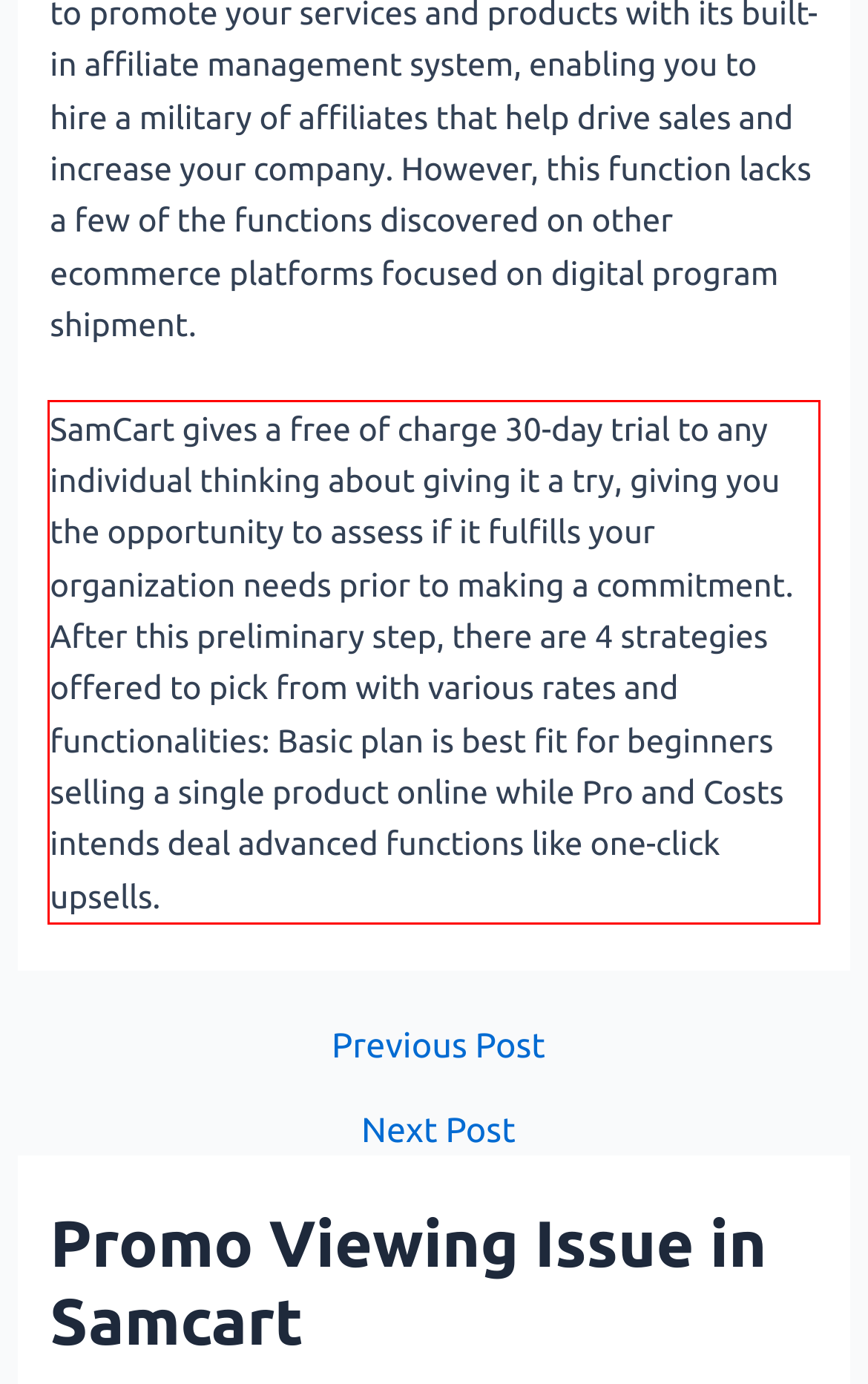Analyze the screenshot of the webpage that features a red bounding box and recognize the text content enclosed within this red bounding box.

SamCart gives a free of charge 30-day trial to any individual thinking about giving it a try, giving you the opportunity to assess if it fulfills your organization needs prior to making a commitment. After this preliminary step, there are 4 strategies offered to pick from with various rates and functionalities: Basic plan is best fit for beginners selling a single product online while Pro and Costs intends deal advanced functions like one-click upsells.